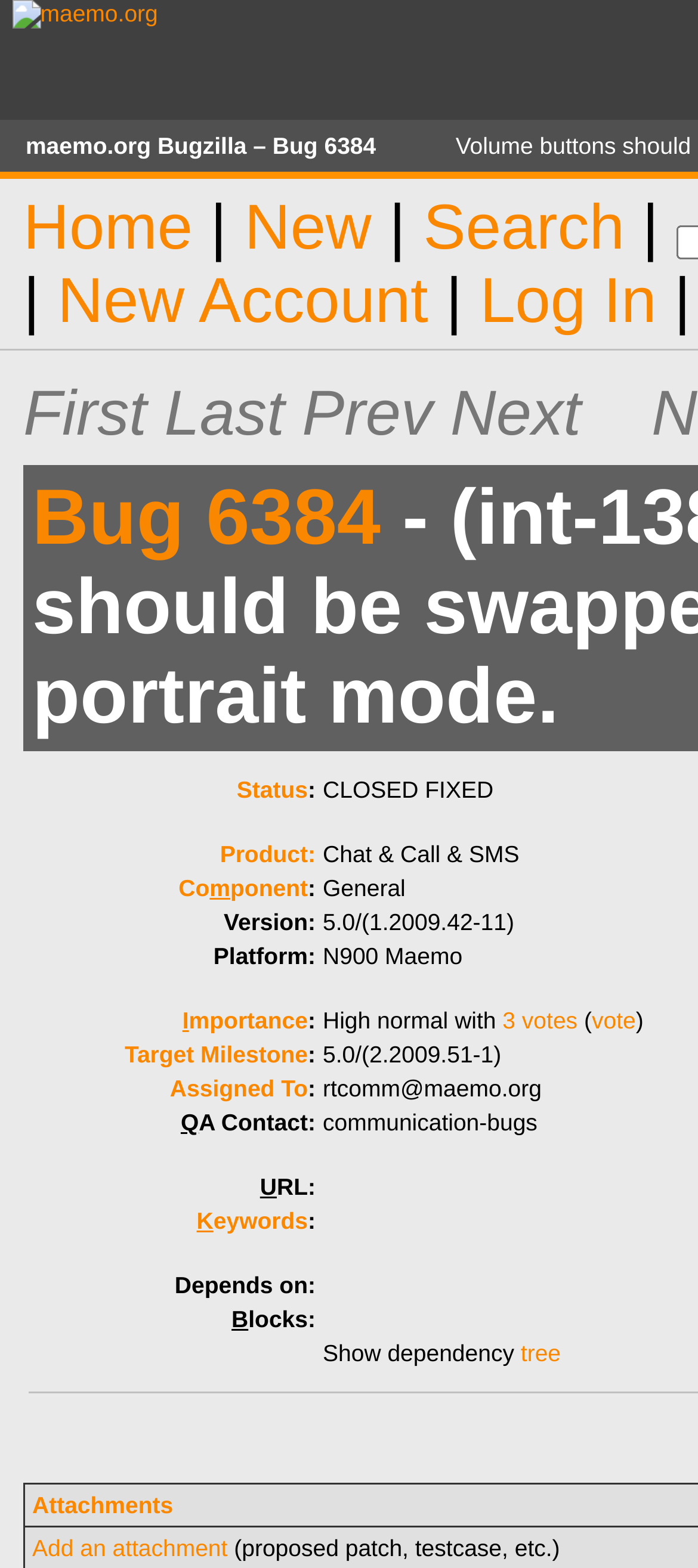Pinpoint the bounding box coordinates of the element you need to click to execute the following instruction: "view bug details". The bounding box should be represented by four float numbers between 0 and 1, in the format [left, top, right, bottom].

[0.046, 0.331, 0.545, 0.352]